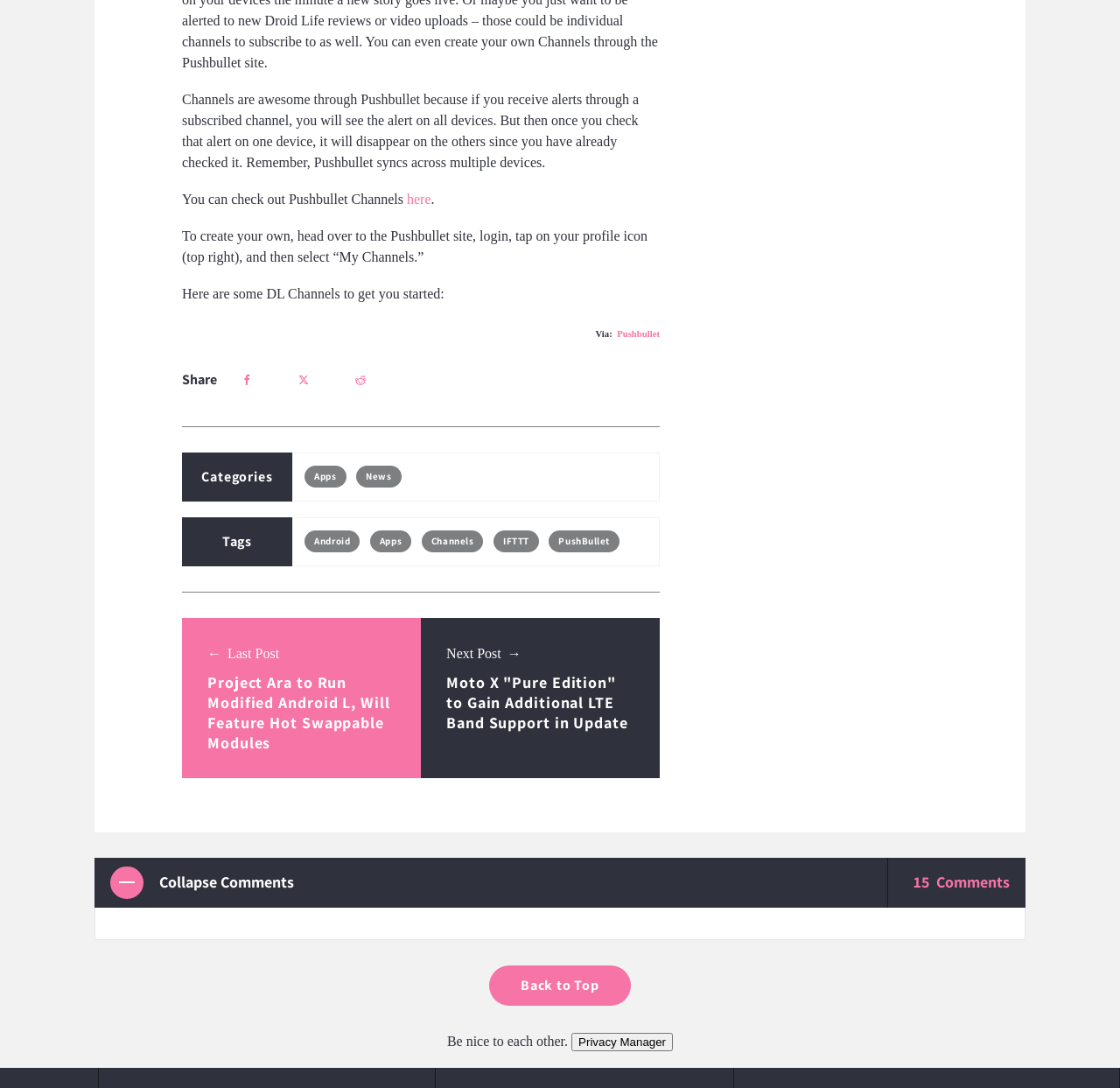Answer the question in a single word or phrase:
What is the benefit of using Pushbullet channels?

Sync across multiple devices